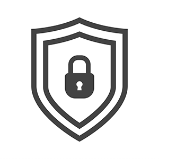Using the information in the image, could you please answer the following question in detail:
In what contexts is the shield icon design often used?

The shield icon design is often used in contexts such as digital security or physical safety measures, where safeguarding information or ensuring safety is of utmost importance, and the design effectively conveys a sense of protection and reliability.